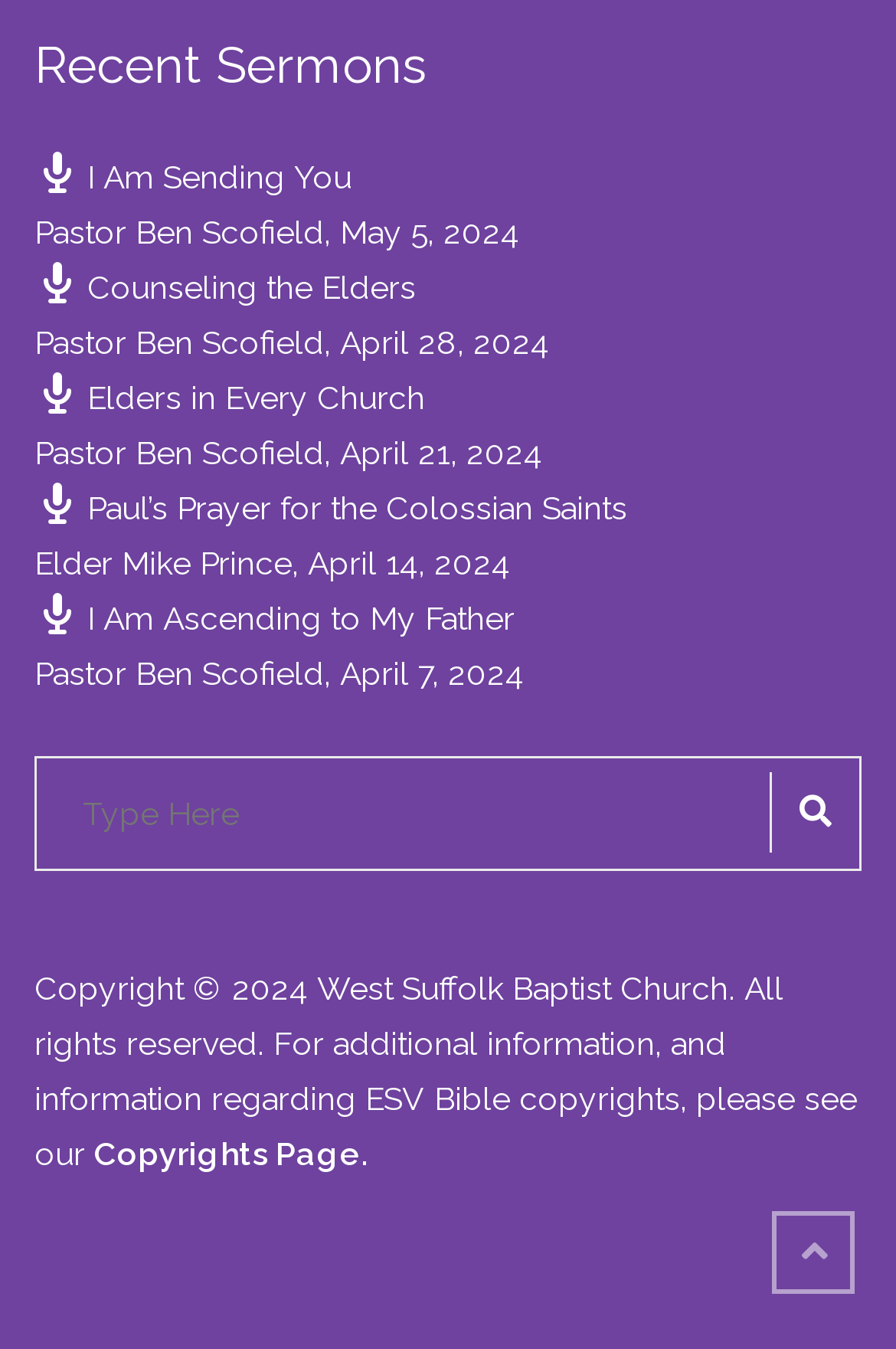Who preached on April 28, 2024?
Examine the image closely and answer the question with as much detail as possible.

I found the StaticText element 'April 28, 2024' and looked for the adjacent StaticText element containing the preacher's name, which is 'Pastor Ben Scofield'.